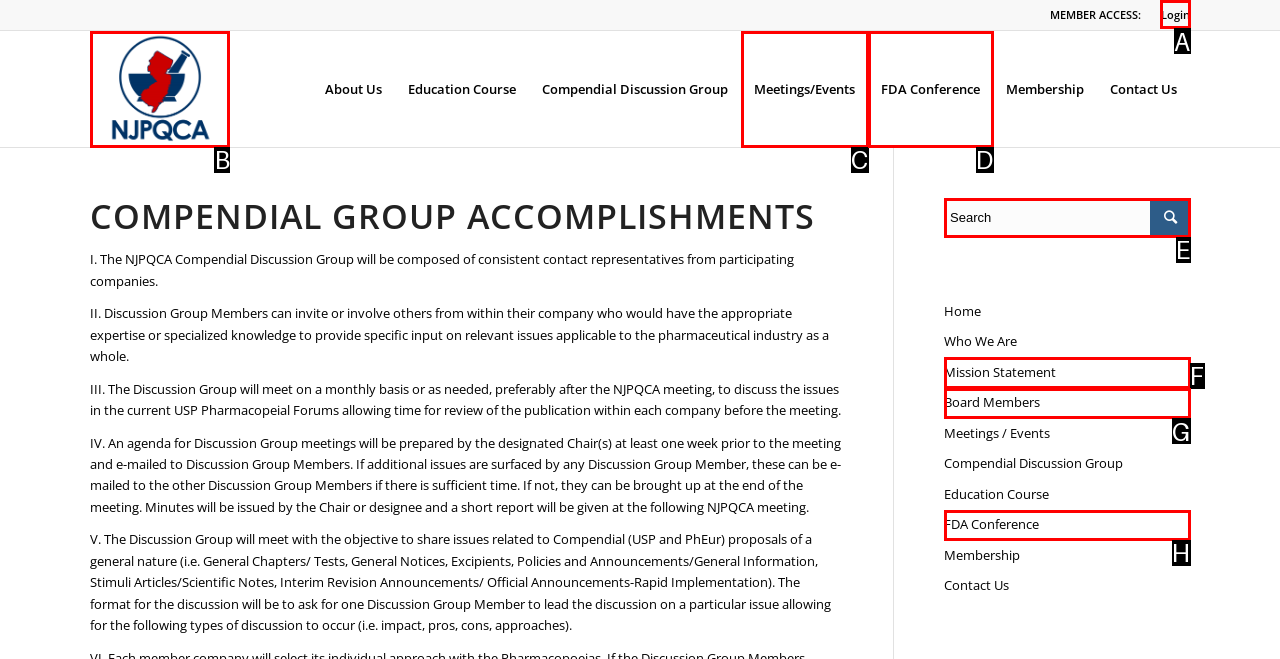Select the letter of the element you need to click to complete this task: Click on the Login link
Answer using the letter from the specified choices.

A